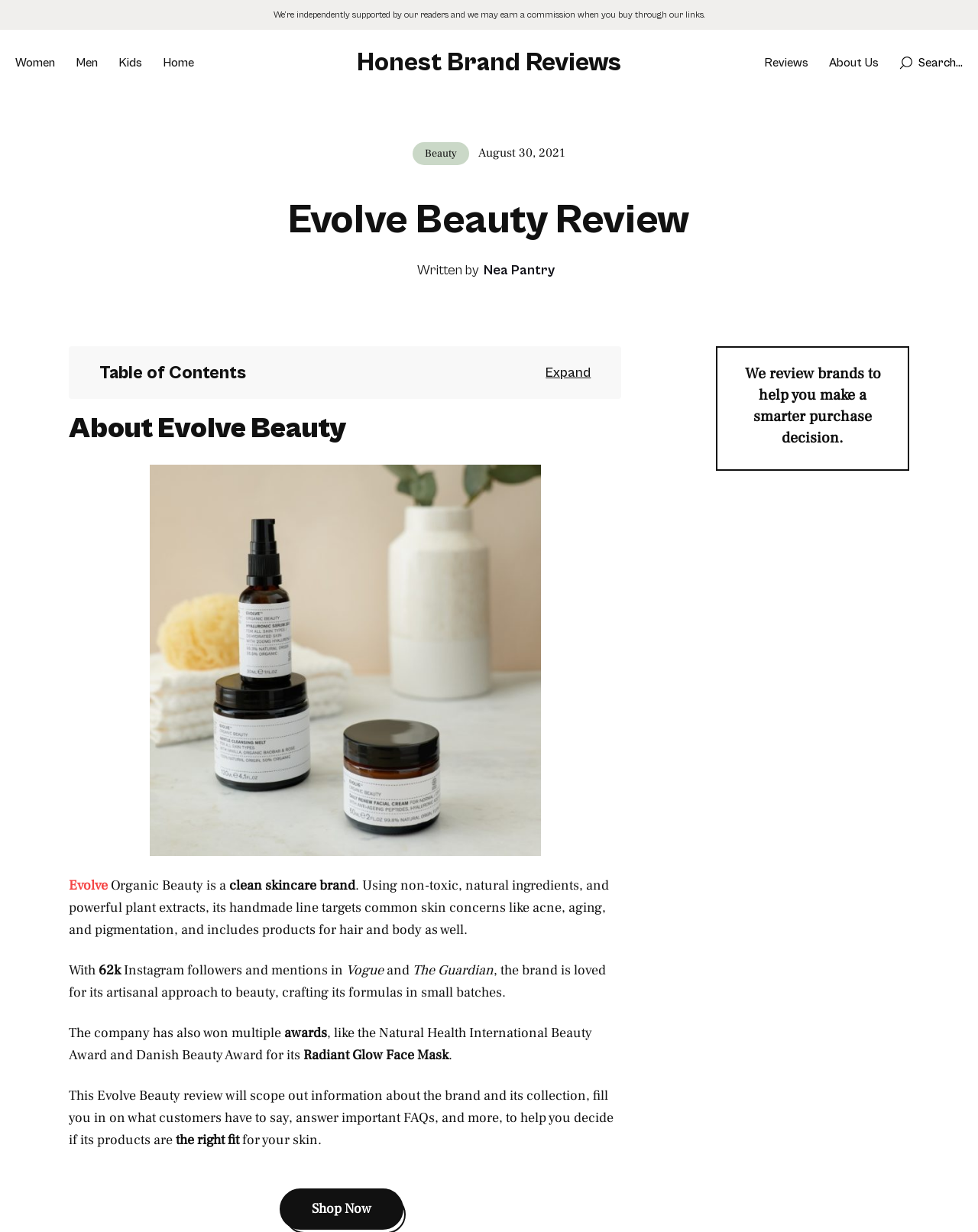Please find the bounding box for the UI component described as follows: "Nea Pantry".

[0.495, 0.213, 0.567, 0.226]